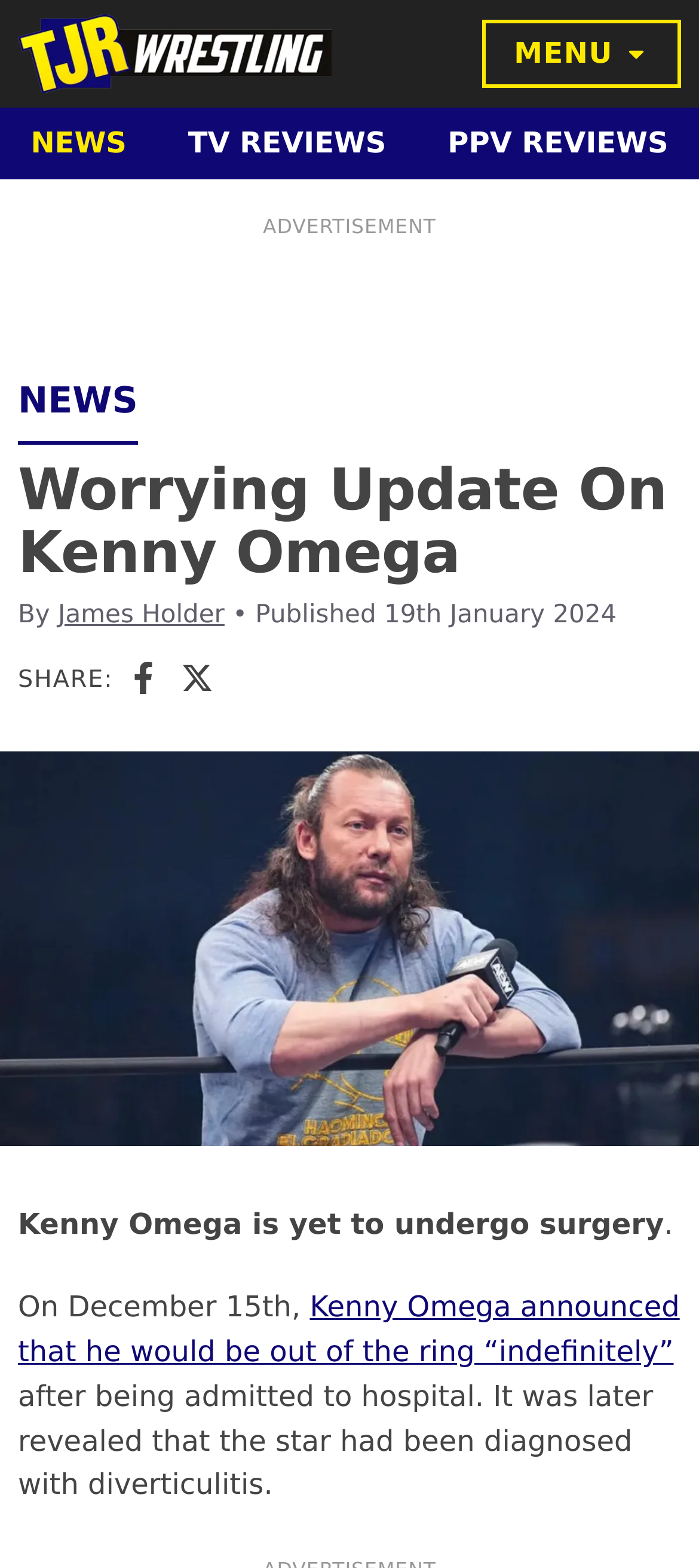Explain the webpage in detail, including its primary components.

The webpage is about a news article titled "Worrying Update On Kenny Omega" from TJR Wrestling. At the top left, there is a logo of TJR Wrestling, accompanied by a link to the website. On the top right, there is a toggle menu button with the label "MENU". 

Below the top section, there are three horizontal links: "NEWS", "TV REVIEWS", and "PPV REVIEWS", which span the entire width of the page. 

The main content of the article is divided into sections. The title "Worrying Update On Kenny Omega" is prominently displayed, followed by the author's name, "James Holder", and the publication date, "19th January 2024". 

A large image of Kenny Omega in an AEW promo is placed below the title section, taking up most of the page width. 

The article text starts below the image, describing Kenny Omega's health issues. The text is divided into paragraphs, with the first paragraph stating that Kenny Omega is yet to undergo surgery. The subsequent paragraphs provide more details about his health condition, including his announcement on December 15th and his diagnosis with diverticulitis. 

On the left side of the article, there are social media sharing links, including Facebook and X, each accompanied by an icon.